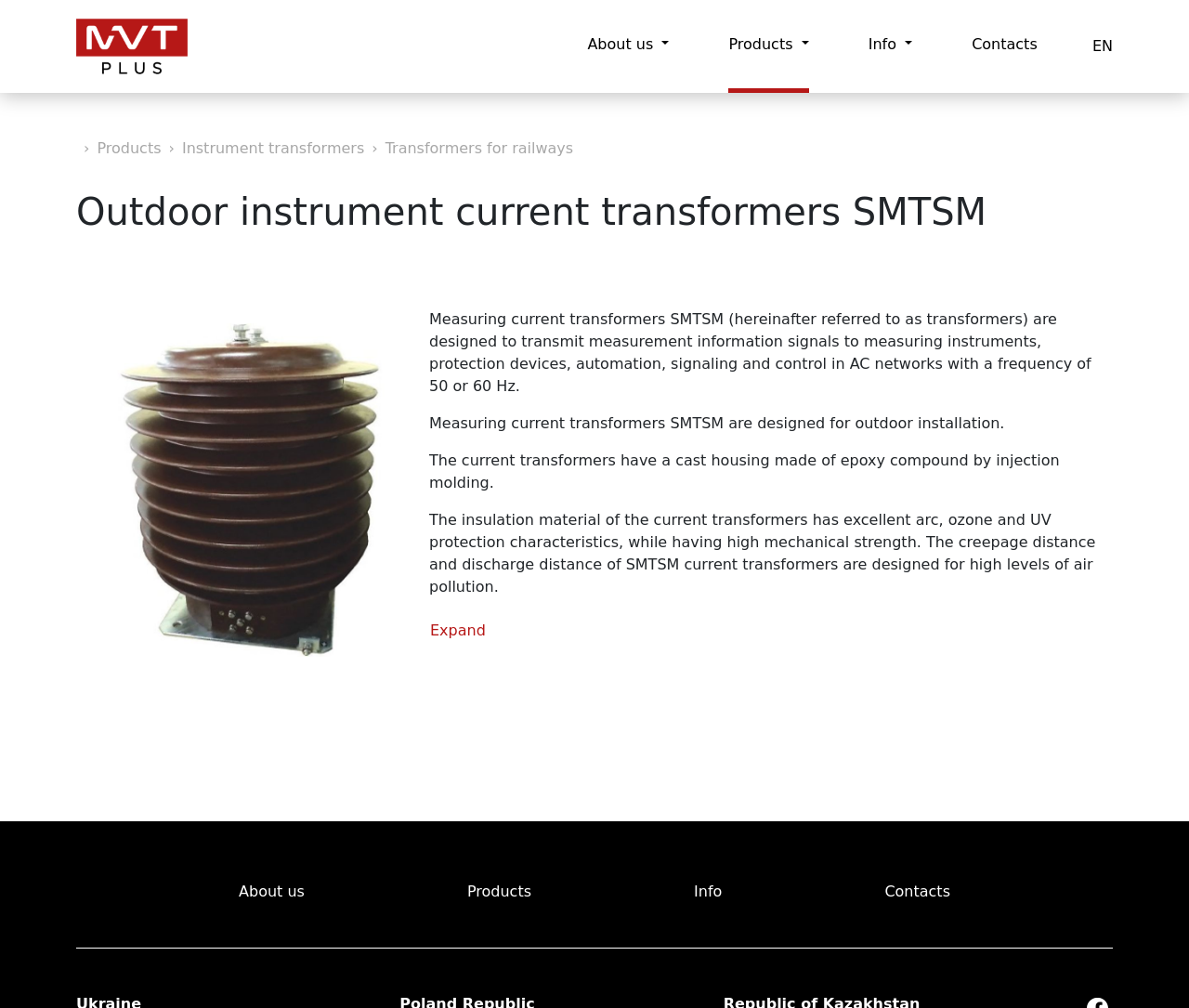Identify the bounding box coordinates for the element you need to click to achieve the following task: "View products". Provide the bounding box coordinates as four float numbers between 0 and 1, in the form [left, top, right, bottom].

[0.613, 0.033, 0.68, 0.055]